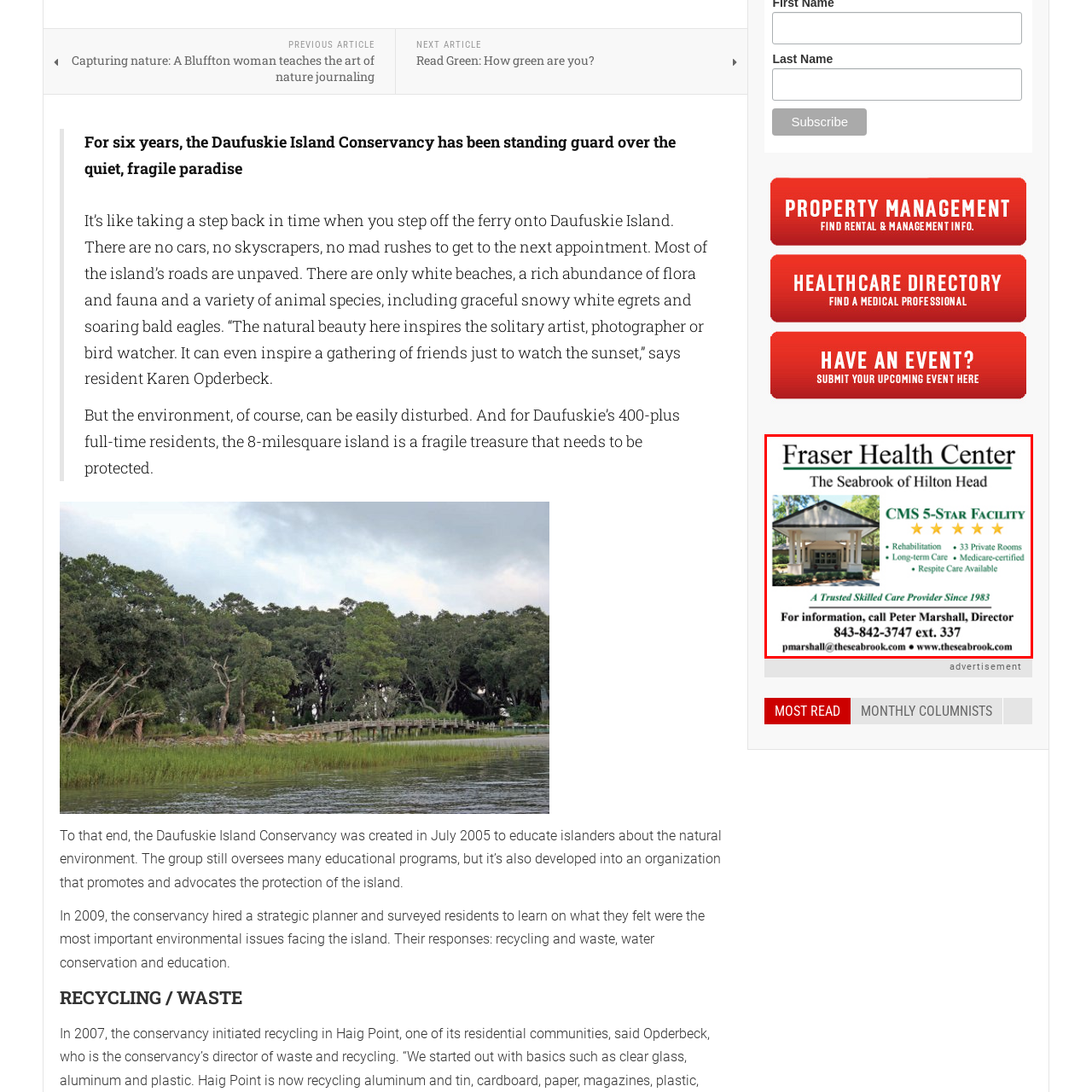How many private rooms are available in the center?
Focus on the image highlighted within the red borders and answer with a single word or short phrase derived from the image.

33